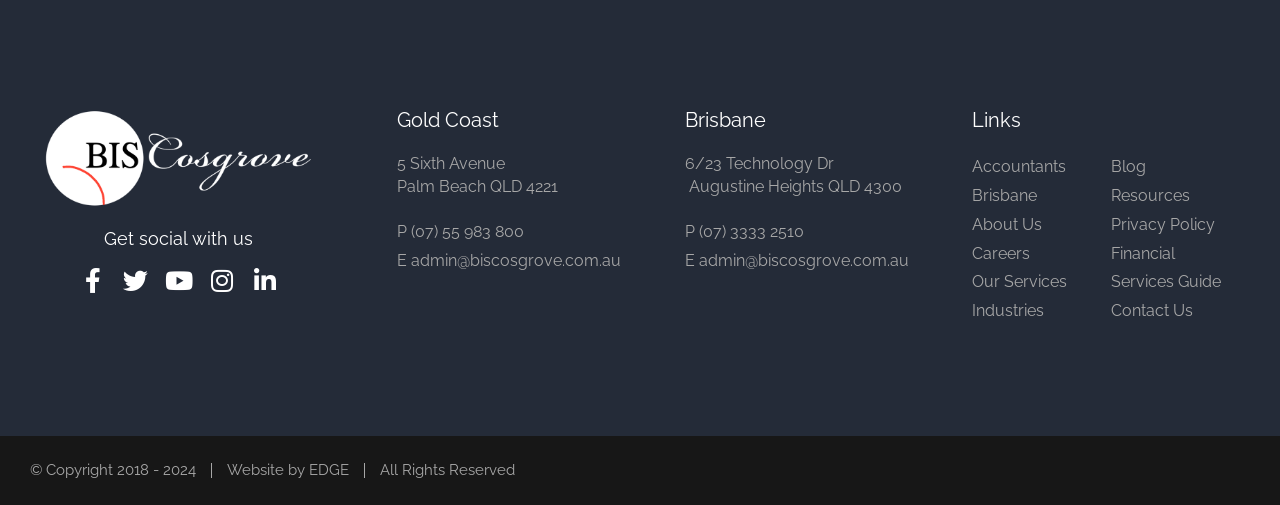Determine the bounding box for the described HTML element: "Website by EDGE". Ensure the coordinates are four float numbers between 0 and 1 in the format [left, top, right, bottom].

[0.177, 0.903, 0.273, 0.96]